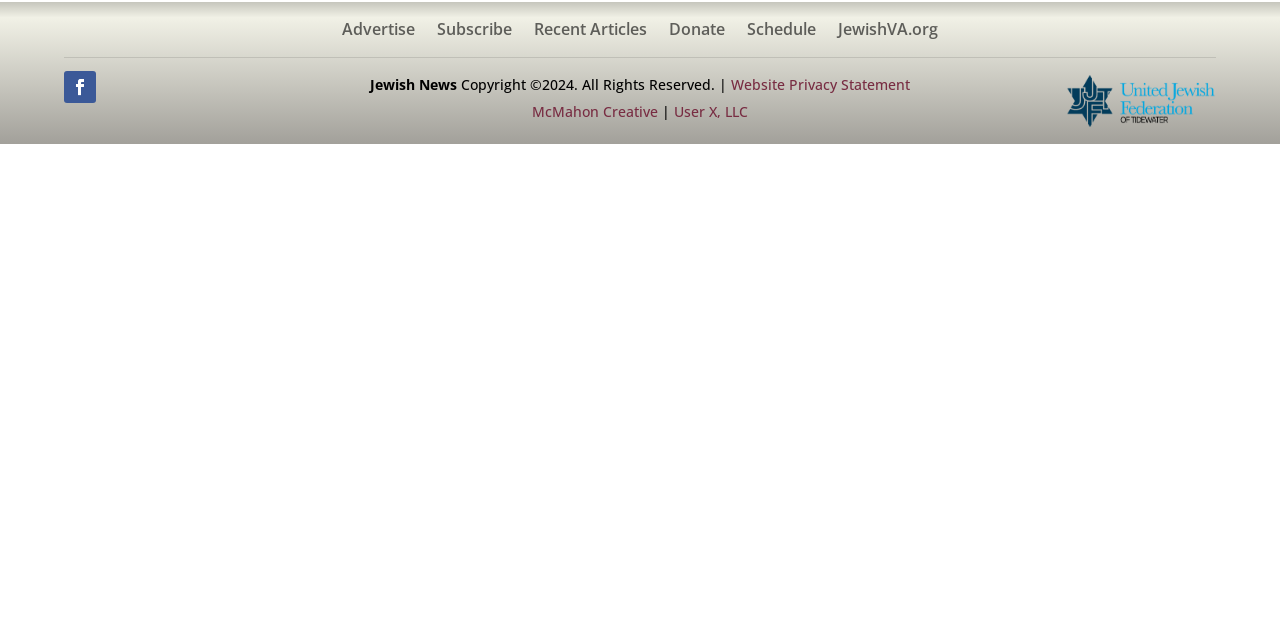Given the element description Commitments, identify the bounding box coordinates for the UI element on the webpage screenshot. The format should be (top-left x, top-left y, bottom-right x, bottom-right y), with values between 0 and 1.

None